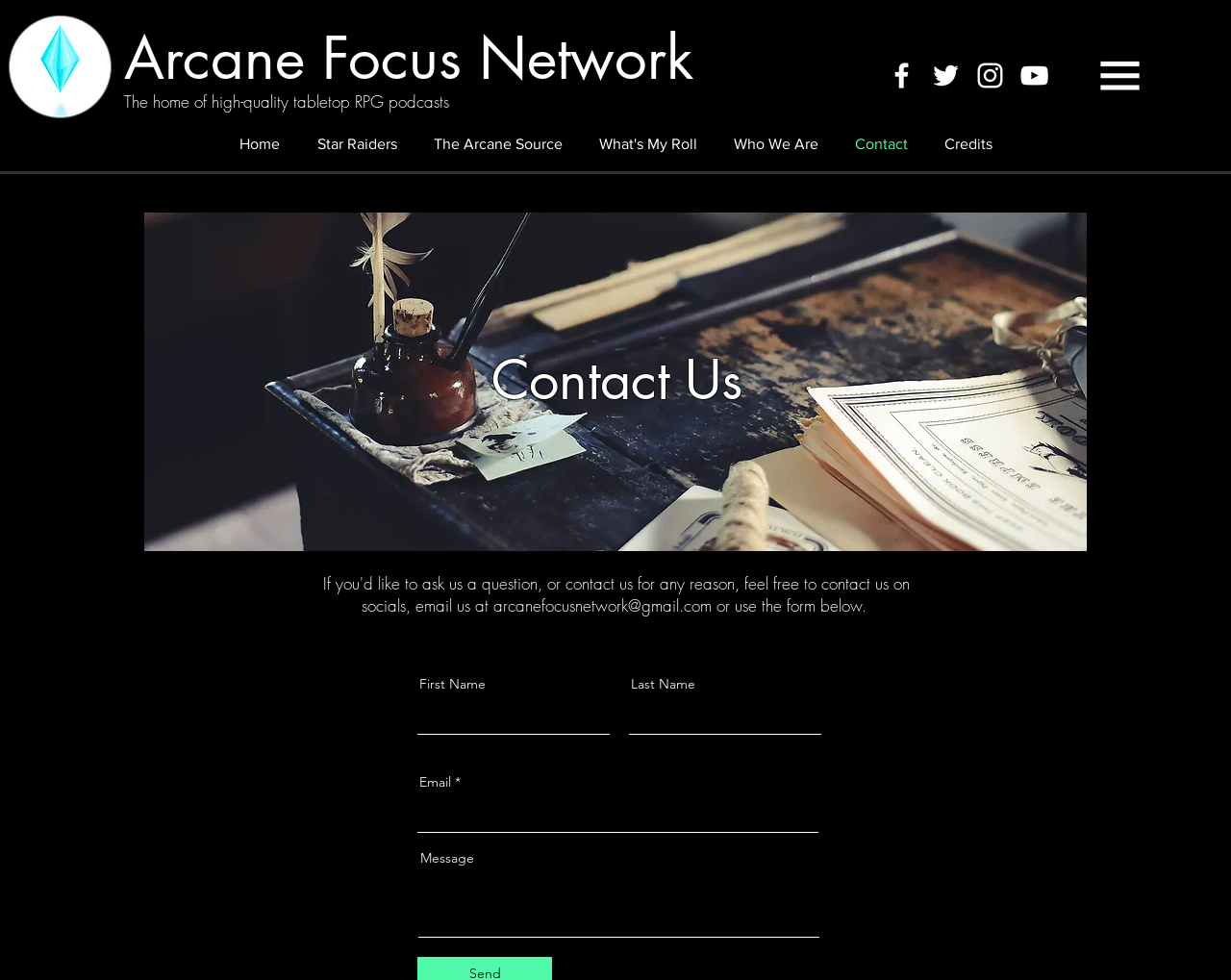Please identify the bounding box coordinates of the area I need to click to accomplish the following instruction: "Click the Facebook Icon".

[0.719, 0.06, 0.746, 0.094]